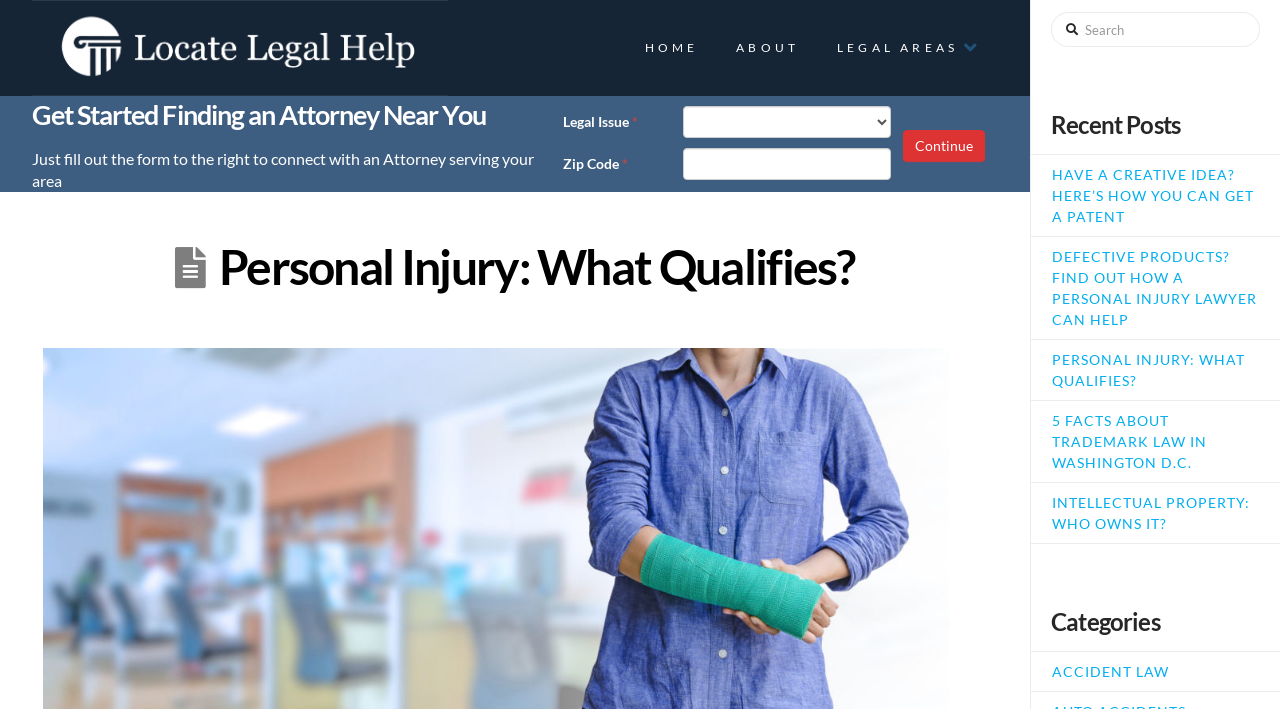Please determine the bounding box coordinates of the clickable area required to carry out the following instruction: "Enter the 'Zip Code'". The coordinates must be four float numbers between 0 and 1, represented as [left, top, right, bottom].

[0.534, 0.209, 0.696, 0.254]